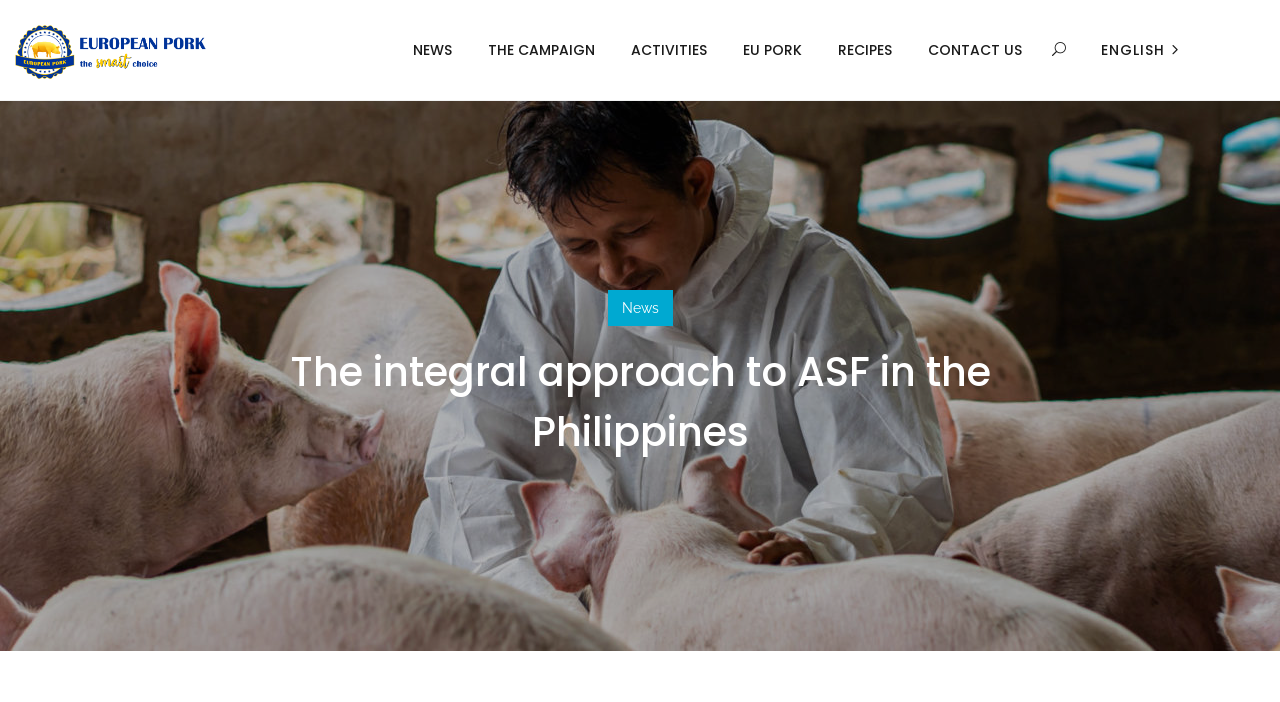Detail the various sections and features present on the webpage.

The webpage is about the integral approach to African Swine Fever (ASF) in the Philippines, with a focus on news and related activities. At the top left corner, there is a link to "European Pork" accompanied by an image with the same title. Below this, there is a navigation menu with six links: "NEWS", "THE CAMPAIGN", "ACTIVITIES", "EU PORK", "RECIPES", and "CONTACT US", arranged horizontally across the top of the page.

In the main content area, there is a heading that reads "The integral approach to ASF in the Philippines". Below this heading, there is a link to "News" positioned near the center of the page. The main content area takes up most of the page, spanning from the top to the bottom.

On the right side of the page, near the top, there are two more links: "European Pork | European Pork, the Smart Choice" and "ENGLISH 8". The overall layout of the page is organized, with clear headings and links that provide easy navigation to different sections of the website.